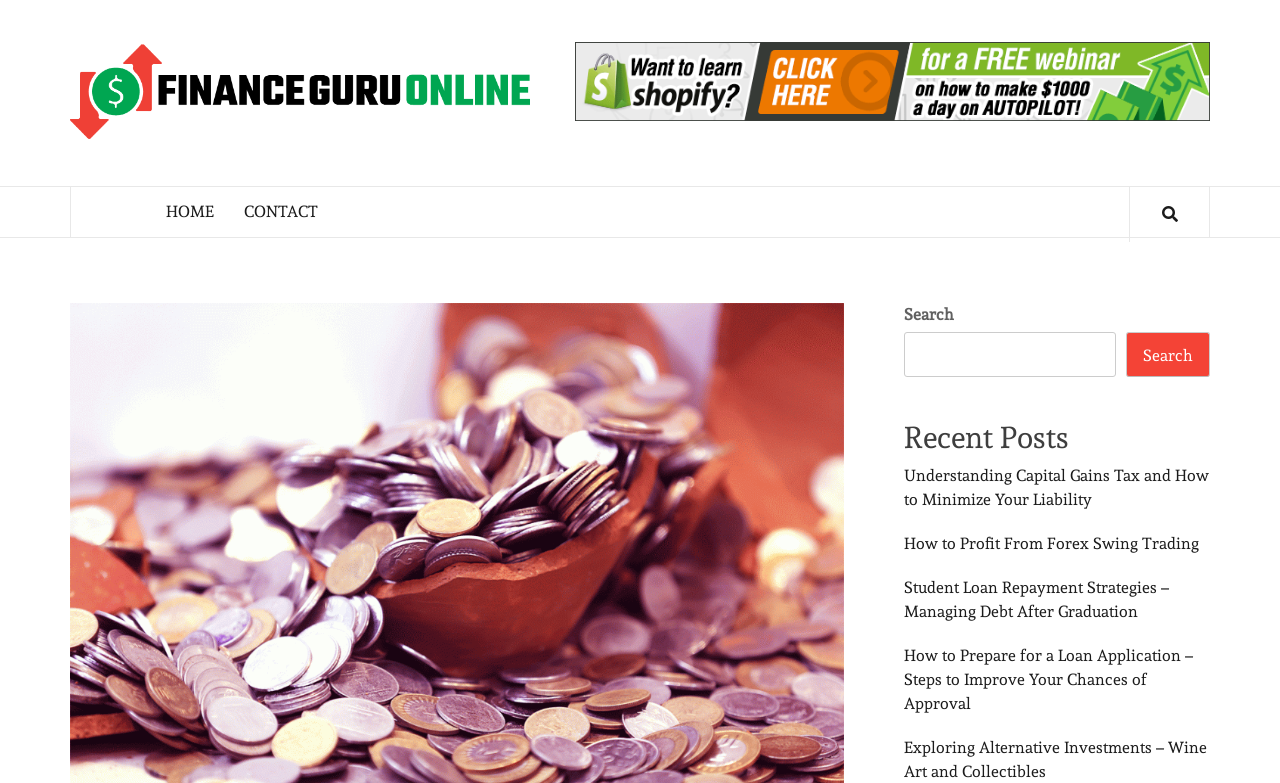Identify the bounding box for the UI element that is described as follows: "Privacy Statement".

None